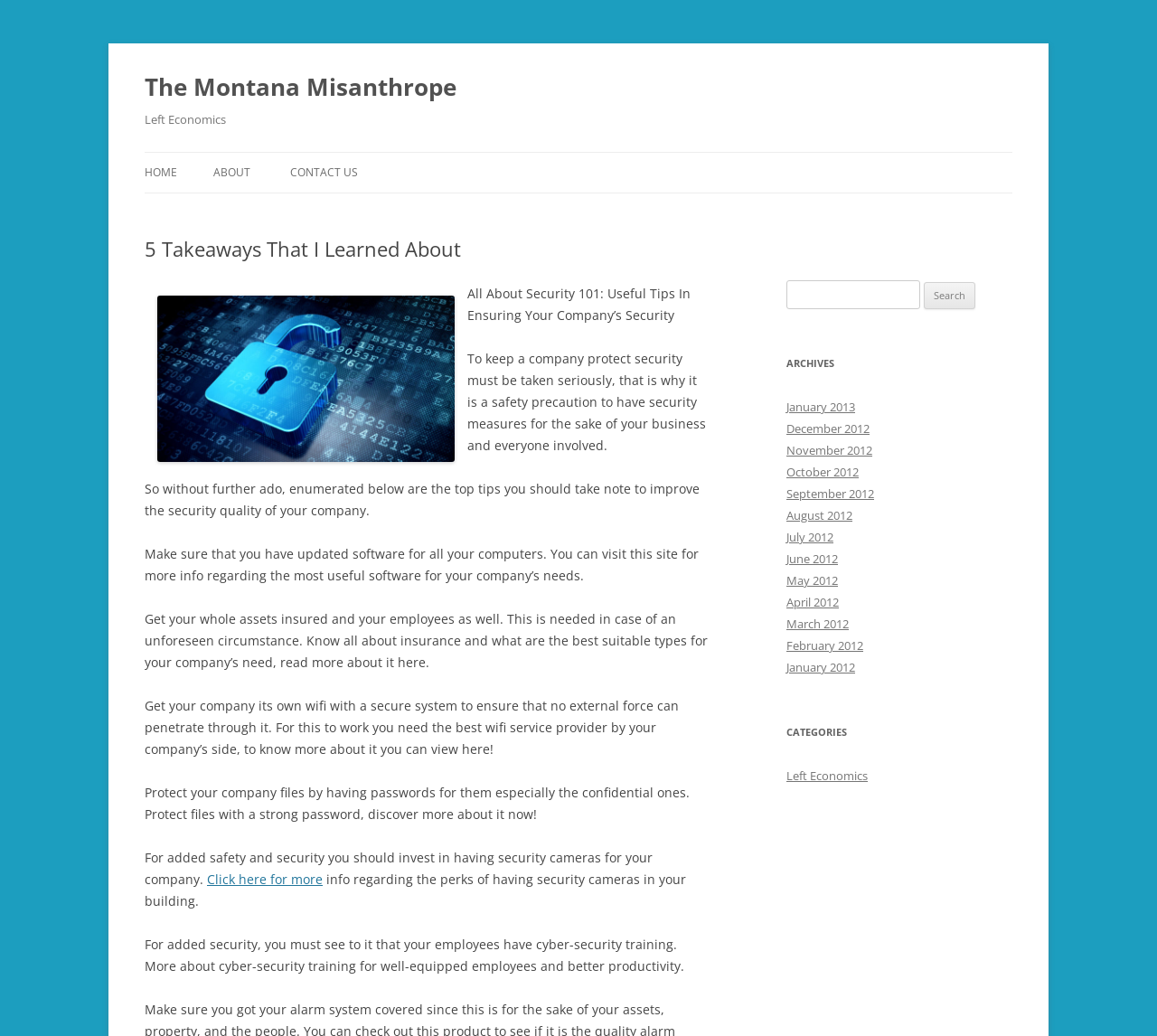Find the bounding box coordinates of the clickable element required to execute the following instruction: "Click on the HOME link". Provide the coordinates as four float numbers between 0 and 1, i.e., [left, top, right, bottom].

[0.125, 0.147, 0.153, 0.186]